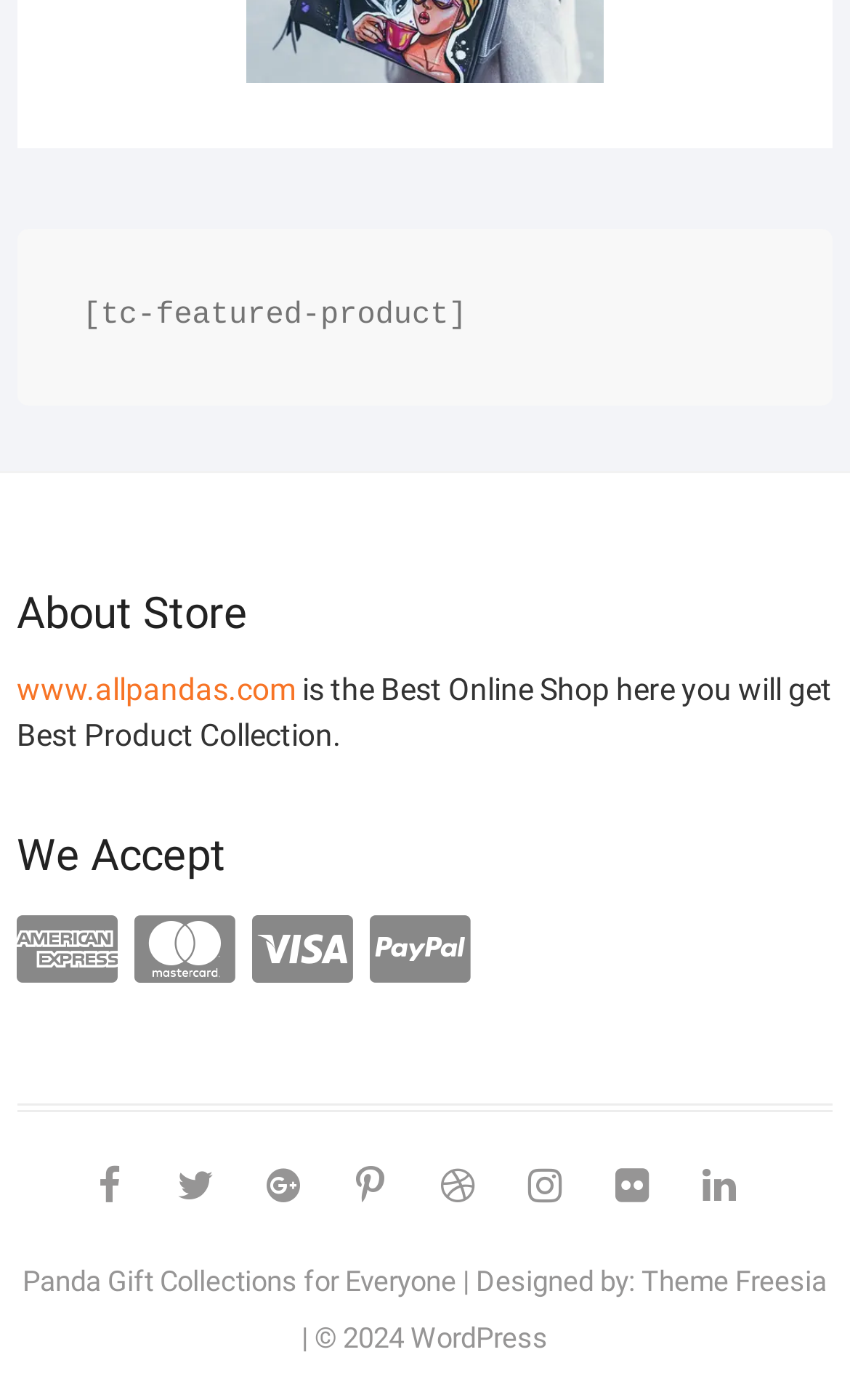Locate the bounding box coordinates of the area where you should click to accomplish the instruction: "visit the About Store page".

[0.02, 0.416, 0.98, 0.461]